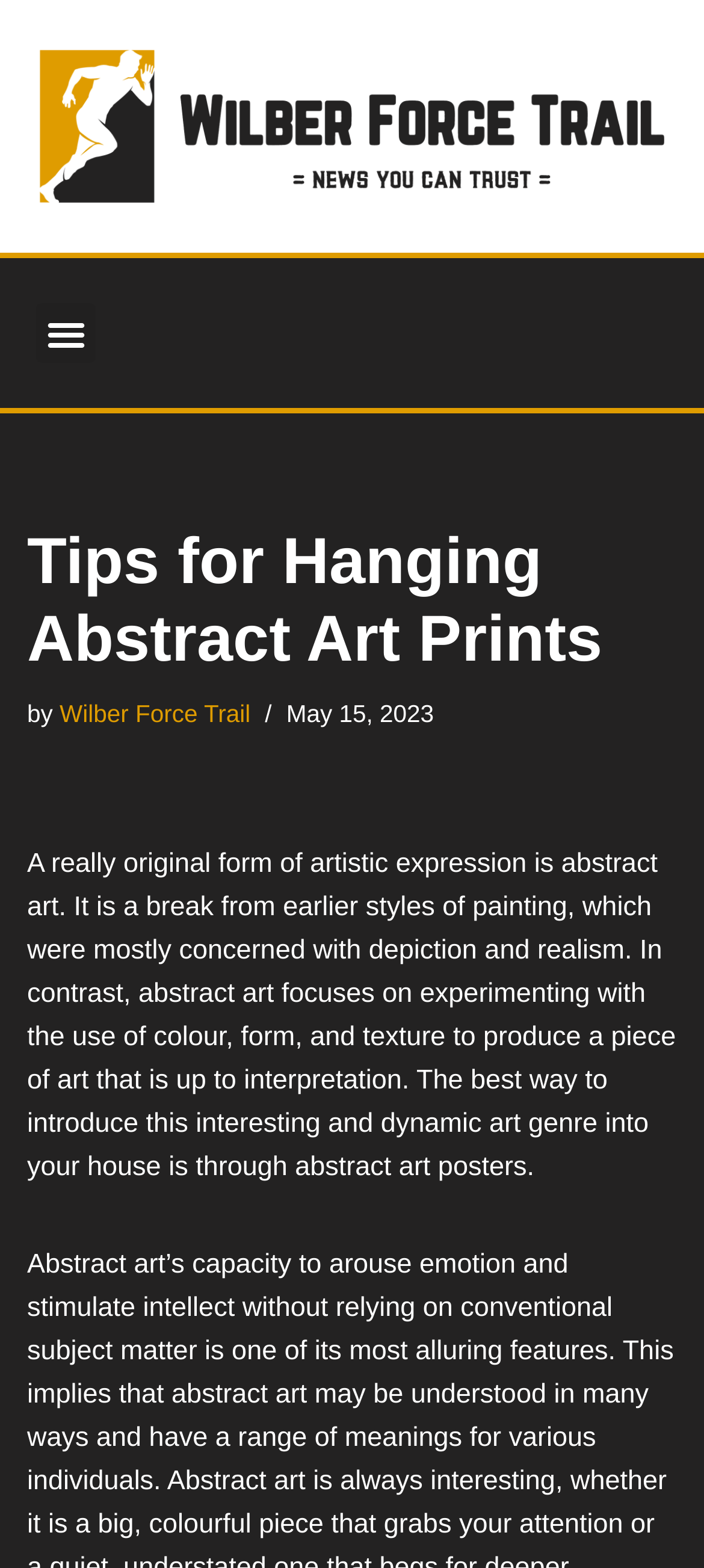For the given element description Wilber Force Trail, determine the bounding box coordinates of the UI element. The coordinates should follow the format (top-left x, top-left y, bottom-right x, bottom-right y) and be within the range of 0 to 1.

[0.085, 0.447, 0.356, 0.464]